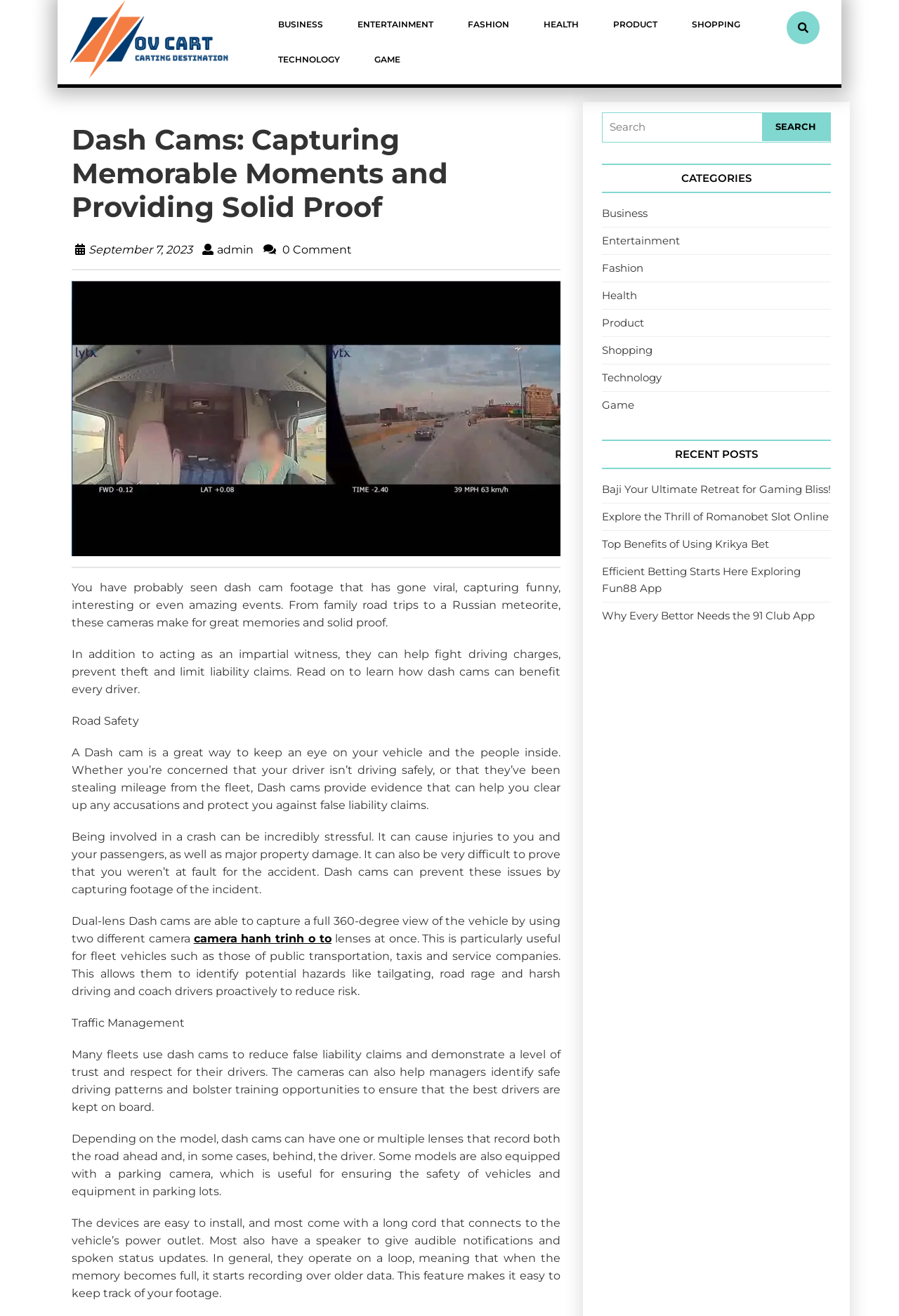Can you find the bounding box coordinates for the element that needs to be clicked to execute this instruction: "Go to the BUSINESS category"? The coordinates should be given as four float numbers between 0 and 1, i.e., [left, top, right, bottom].

[0.29, 0.005, 0.375, 0.032]